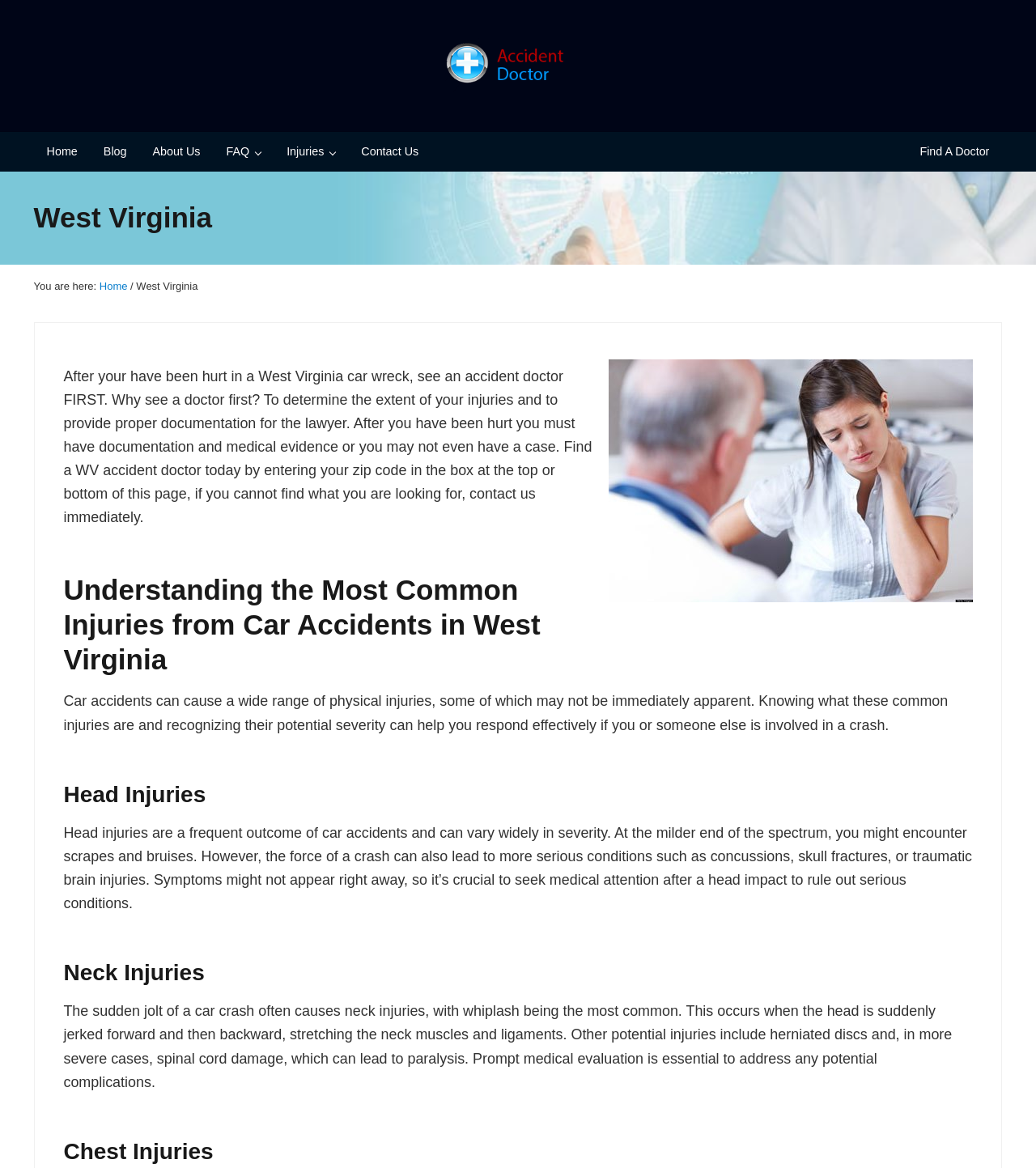Give a succinct answer to this question in a single word or phrase: 
What is the purpose of seeing a doctor after a car accident?

To determine the extent of injuries